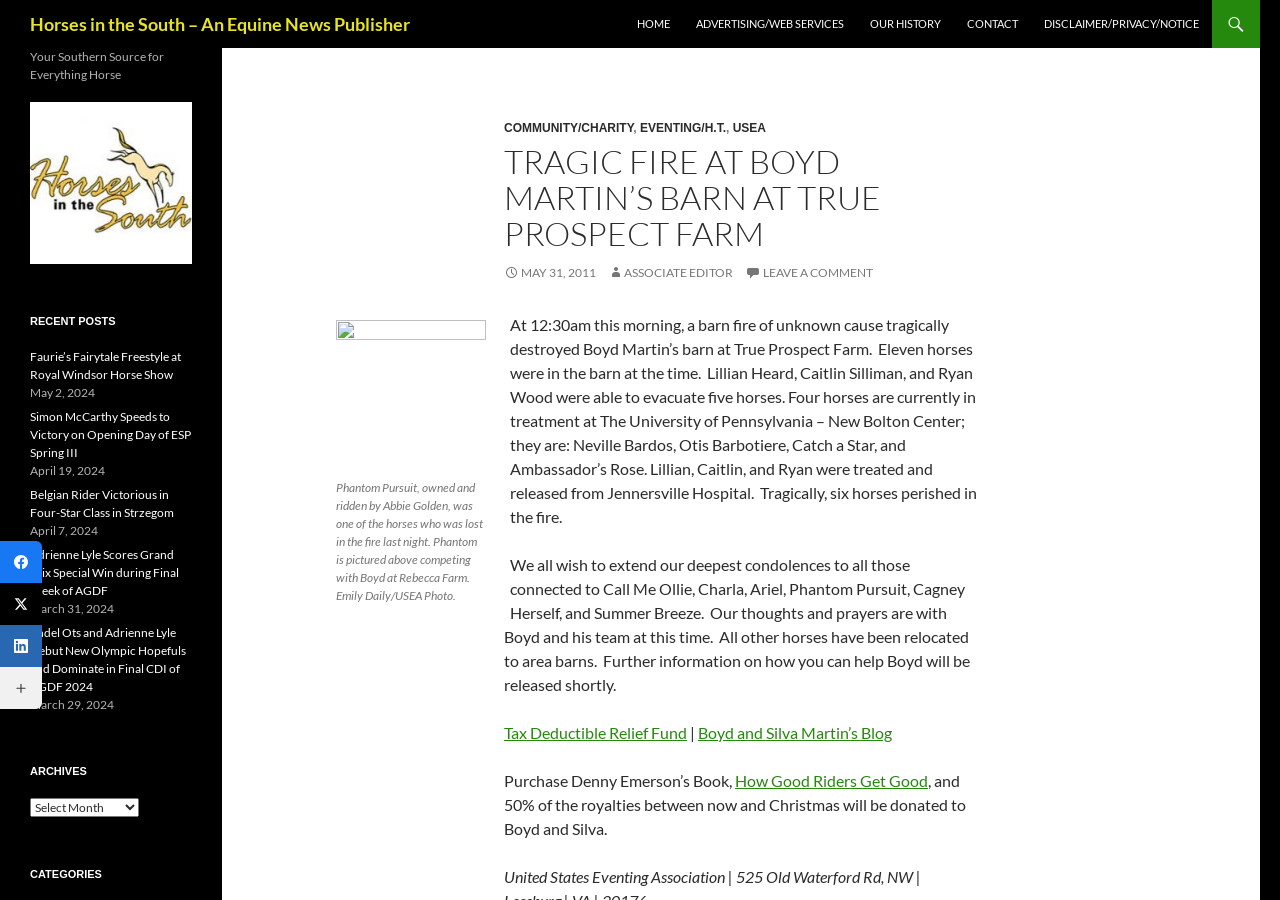What is the name of the rider who owned and rode Phantom Pursuit?
Refer to the image and give a detailed answer to the question.

The article mentions 'Phantom Pursuit, owned and ridden by Abbie Golden, was one of the horses who was lost in the fire last night.' This information is found in the figure caption.